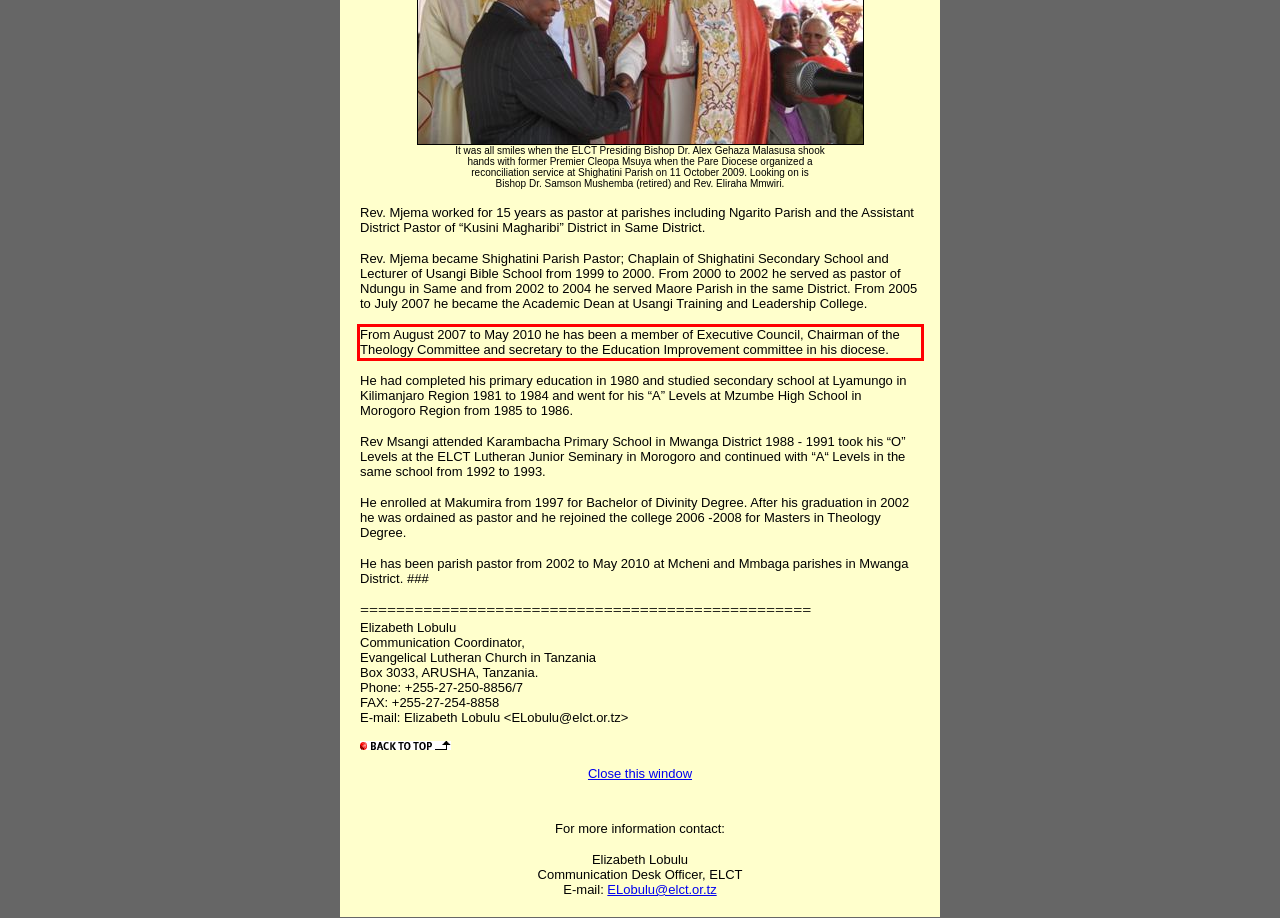You are looking at a screenshot of a webpage with a red rectangle bounding box. Use OCR to identify and extract the text content found inside this red bounding box.

From August 2007 to May 2010 he has been a member of Executive Council, Chairman of the Theology Committee and secretary to the Education Improvement committee in his diocese.